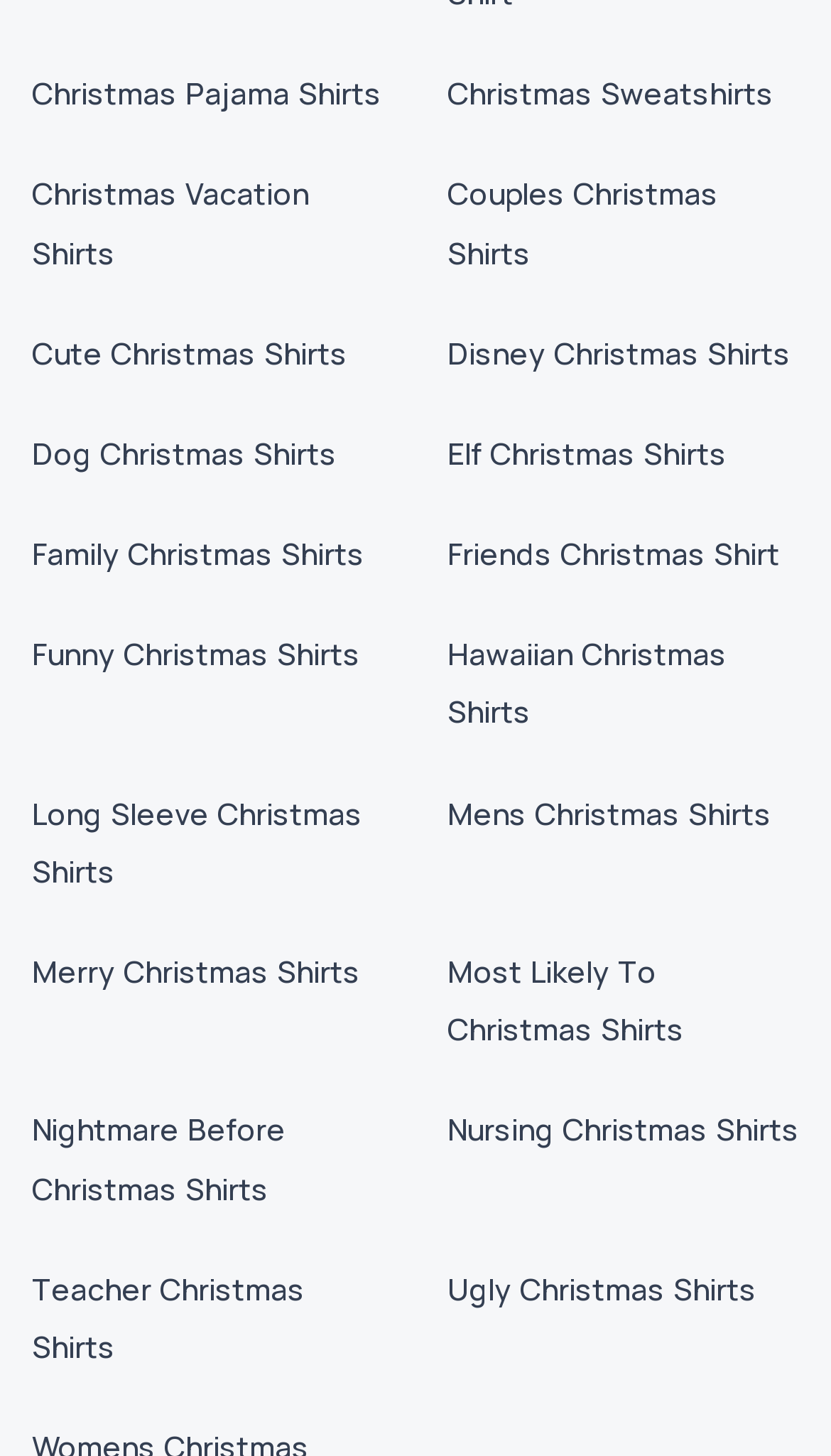Please answer the following question using a single word or phrase: How many Christmas shirt categories are there?

24